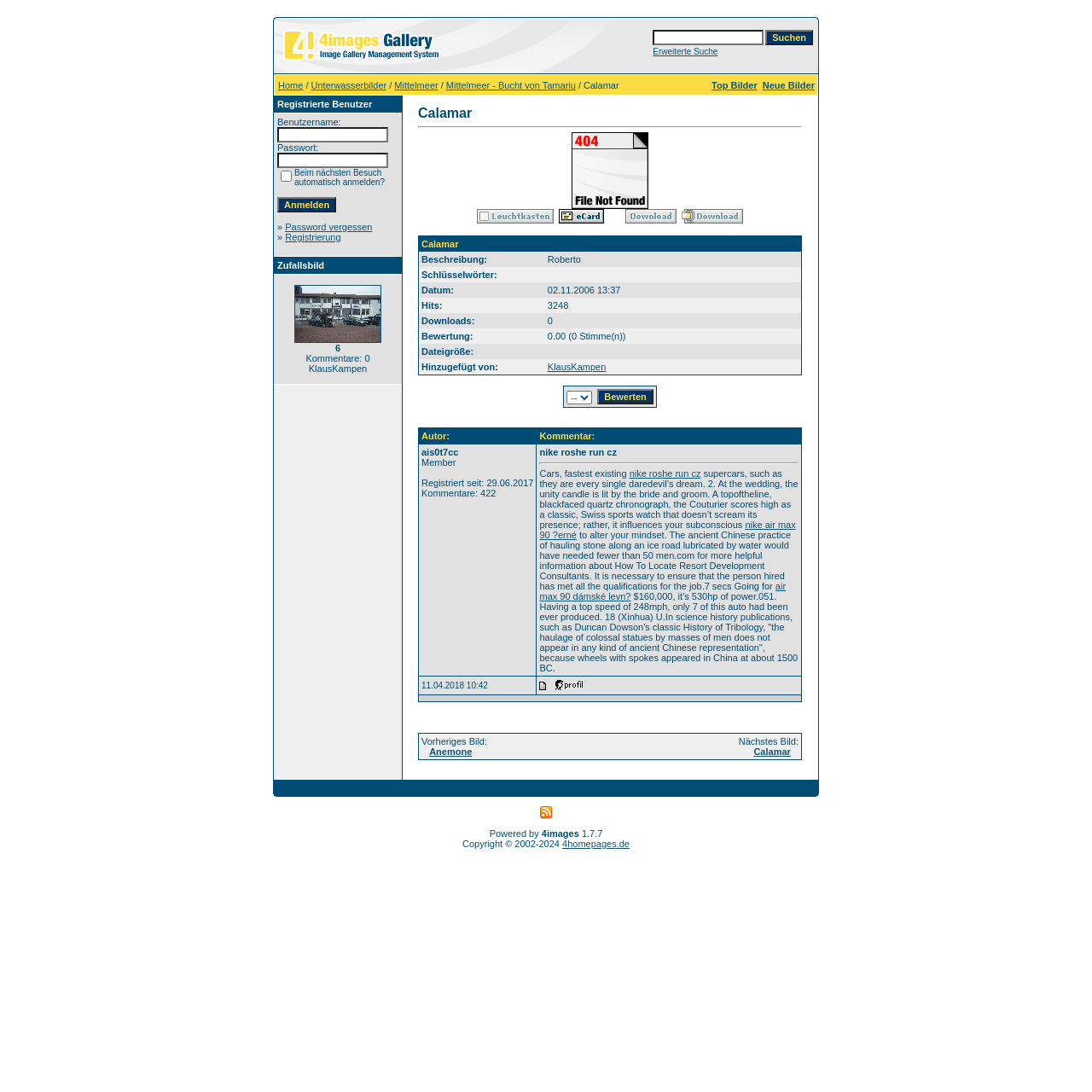What is the username of the registered user? Examine the screenshot and reply using just one word or a brief phrase.

KlausKampen